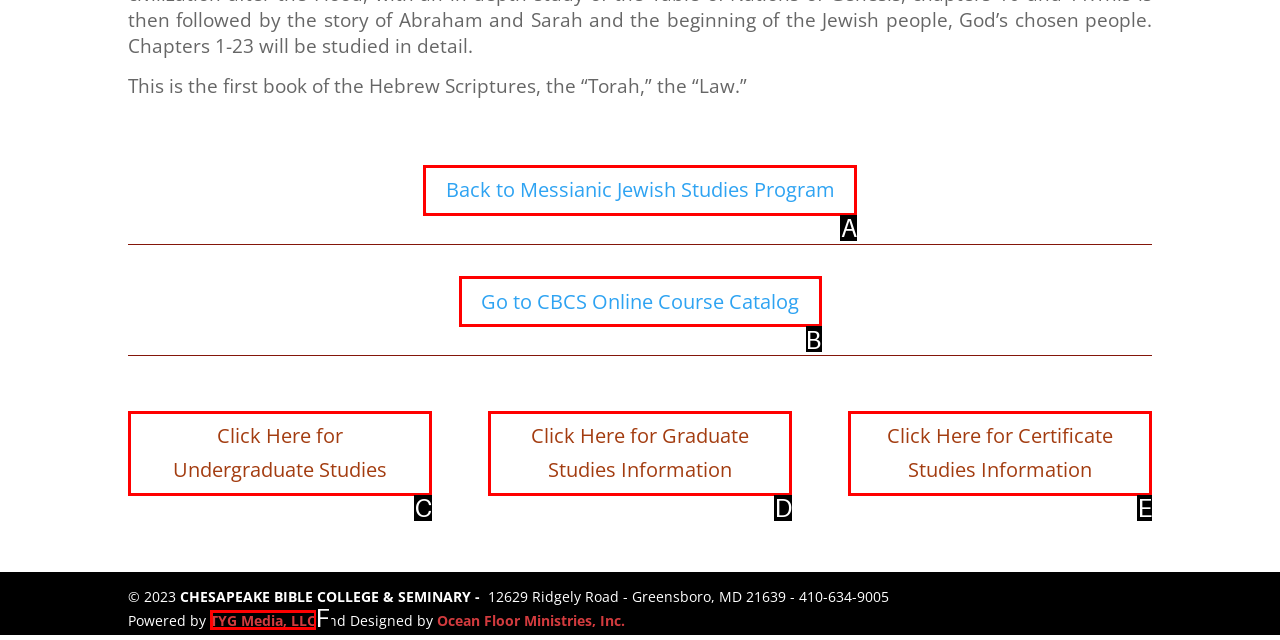Determine which HTML element best fits the description: Click Here for Undergraduate Studies
Answer directly with the letter of the matching option from the available choices.

C